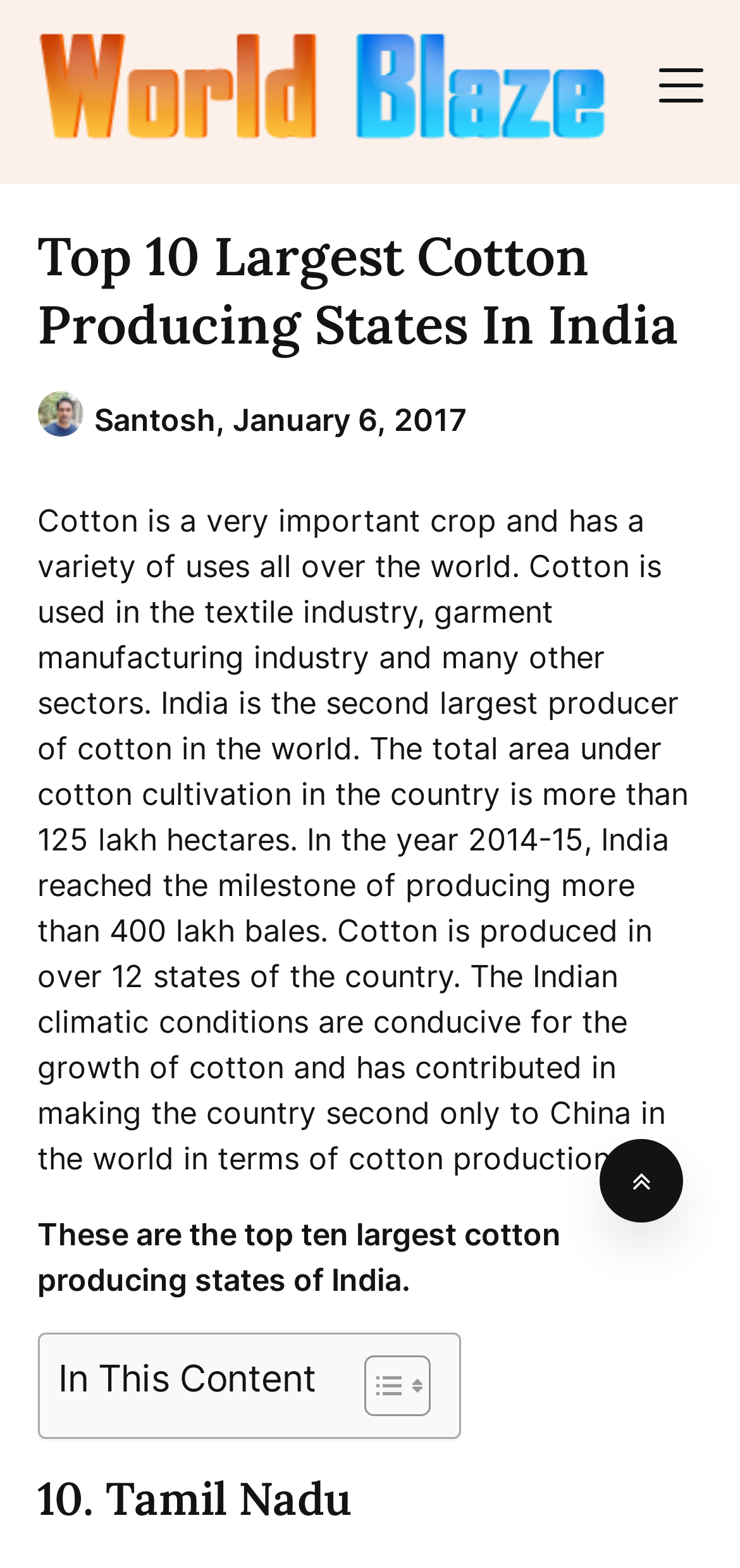Using the webpage screenshot and the element description January 6, 2017July 29, 2019, determine the bounding box coordinates. Specify the coordinates in the format (top-left x, top-left y, bottom-right x, bottom-right y) with values ranging from 0 to 1.

[0.314, 0.255, 0.629, 0.279]